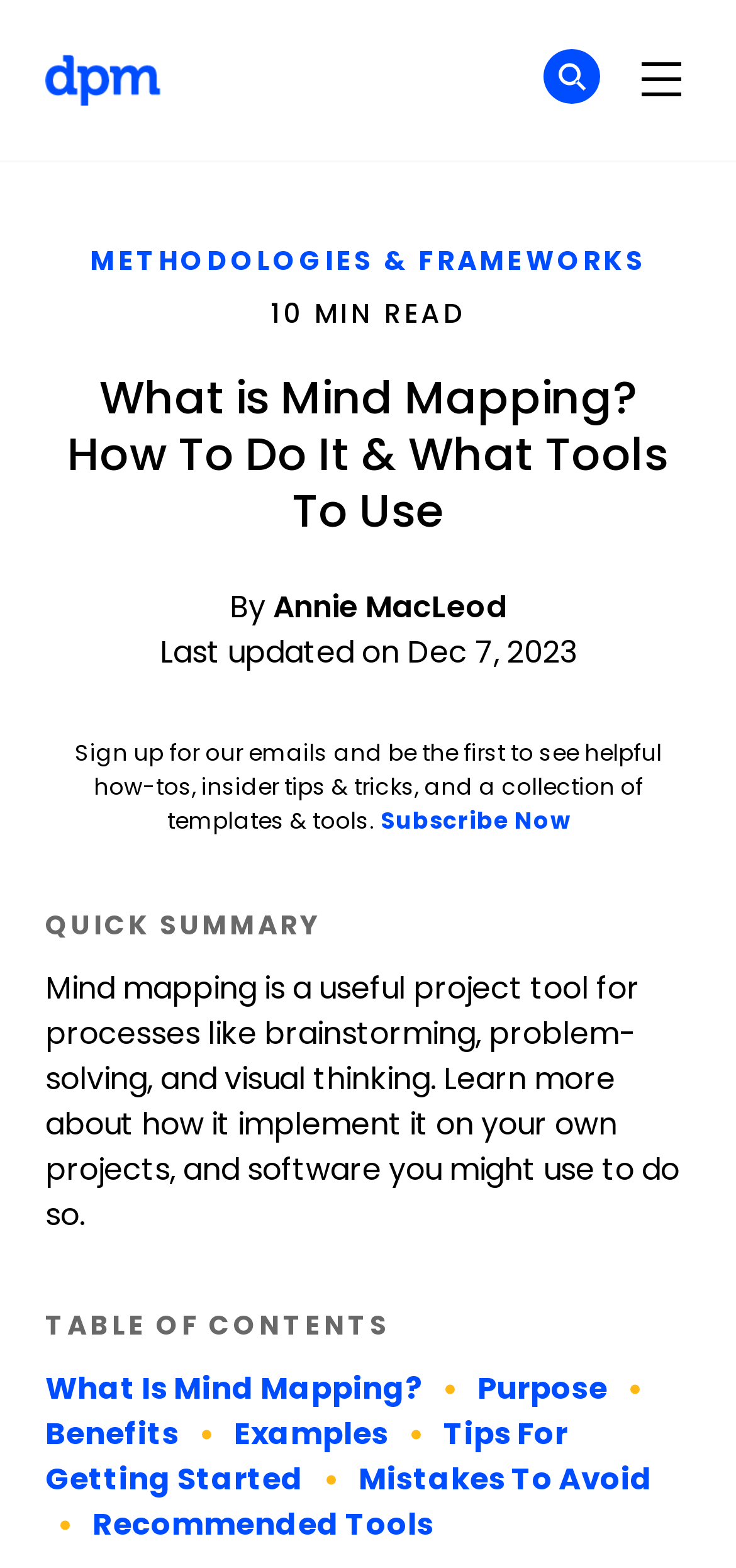Describe every aspect of the webpage in a detailed manner.

This webpage is about mind mapping for digital projects, focusing on visualizing ideas with teams for brainstorming, problem-solving, and visual thinking. At the top left, there is a link to "The Digital Project Manager". On the top right, there are two buttons: "Open the search form" and "Menu". The "Menu" button has a dropdown list with a link to "METHODOLOGIES & FRAMEWORKS" and a text indicating the article's reading time, "10 MIN READ".

Below the top section, there is a heading that repeats the title "What is Mind Mapping? How To Do It & What Tools To Use". The author's name, "Annie MacLeod", is mentioned, along with the last updated date, "Dec 7, 2023". 

There is a promotional text encouraging users to sign up for emails, with a "Subscribe Now" link. Below this, there is a "QUICK SUMMARY" section that provides a brief overview of mind mapping, its uses, and the article's content. 

The article is divided into sections, with a "TABLE OF CONTENTS" section listing the topics covered, including "What Is Mind Mapping?", "Purpose", "Benefits", "Examples", "Tips For Getting Started", "Mistakes To Avoid", and "Recommended Tools". Each topic has a corresponding link.